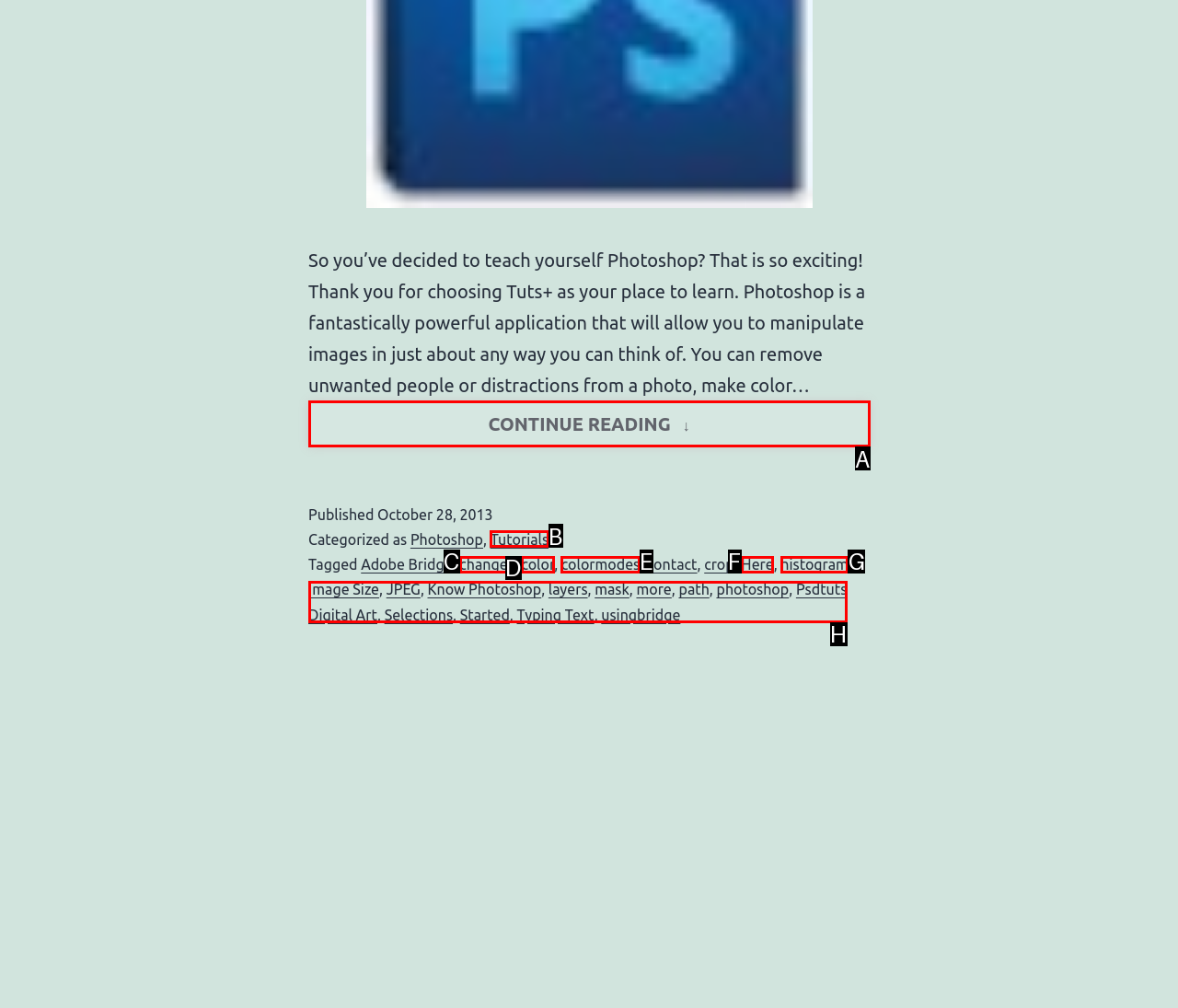Using the given description: Psdtuts Digital Art, identify the HTML element that corresponds best. Answer with the letter of the correct option from the available choices.

H